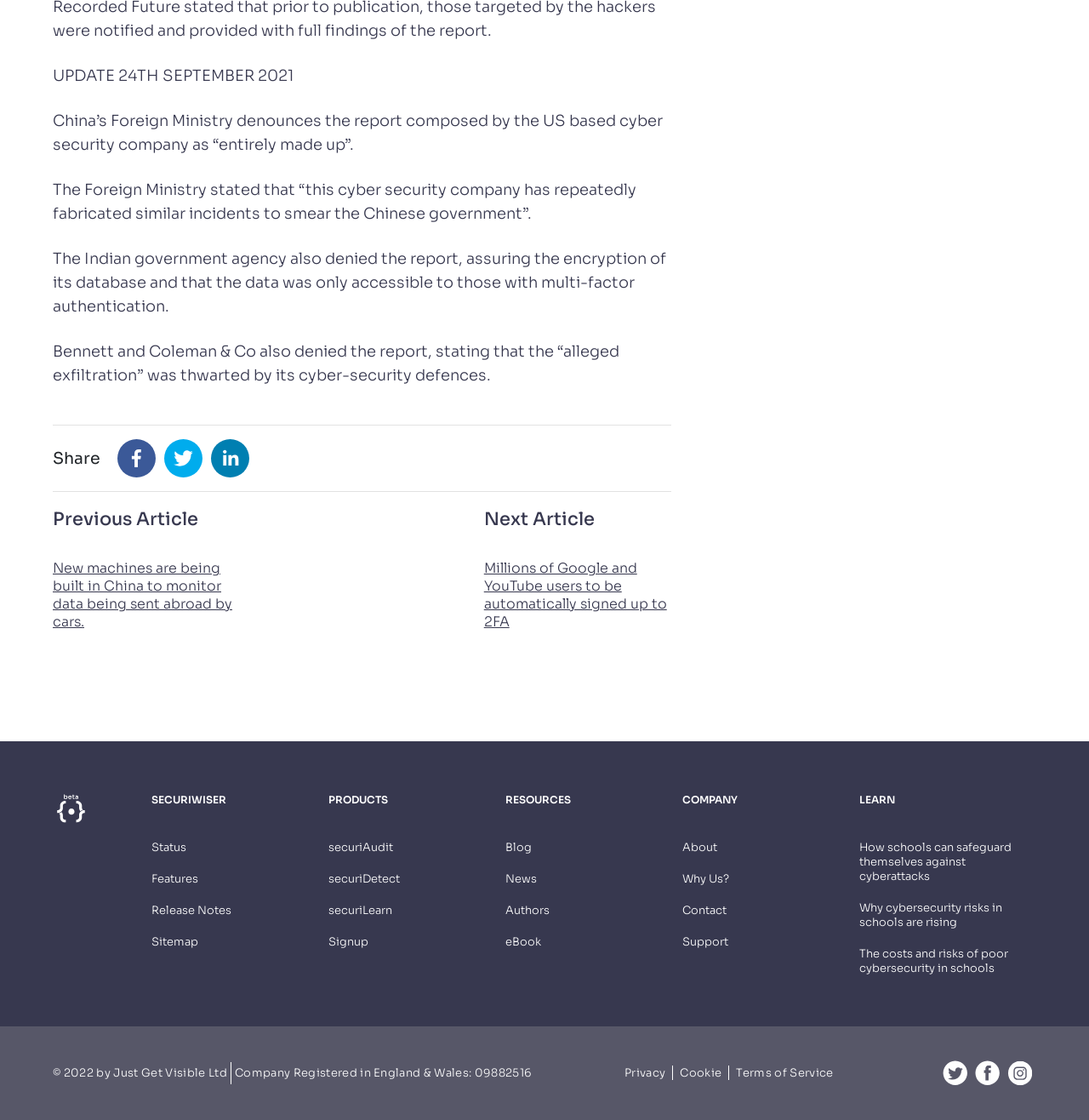Identify the bounding box coordinates of the region I need to click to complete this instruction: "Check company status".

[0.139, 0.75, 0.171, 0.763]